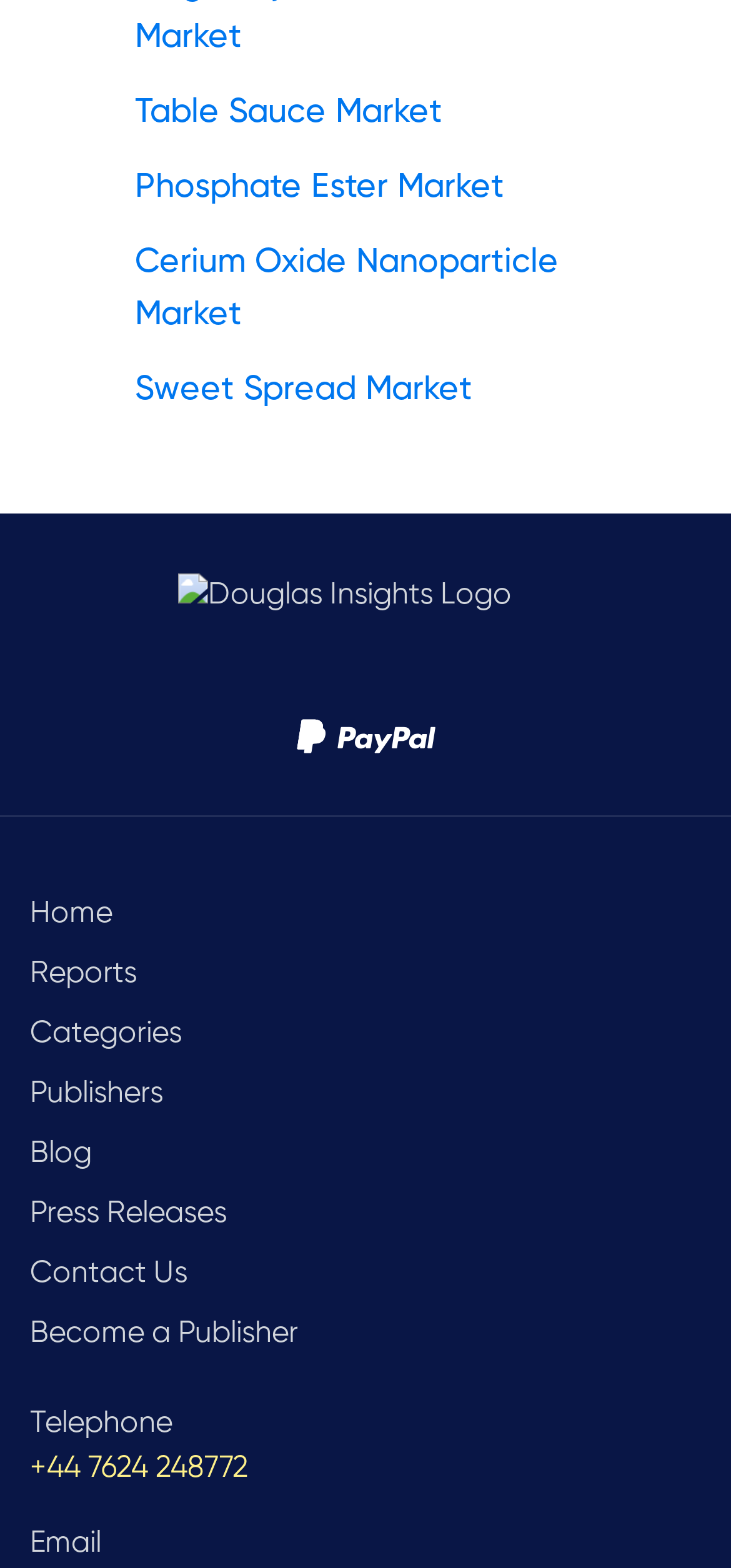Please identify the bounding box coordinates of the element I should click to complete this instruction: 'Go to Home'. The coordinates should be given as four float numbers between 0 and 1, like this: [left, top, right, bottom].

[0.041, 0.574, 0.154, 0.593]